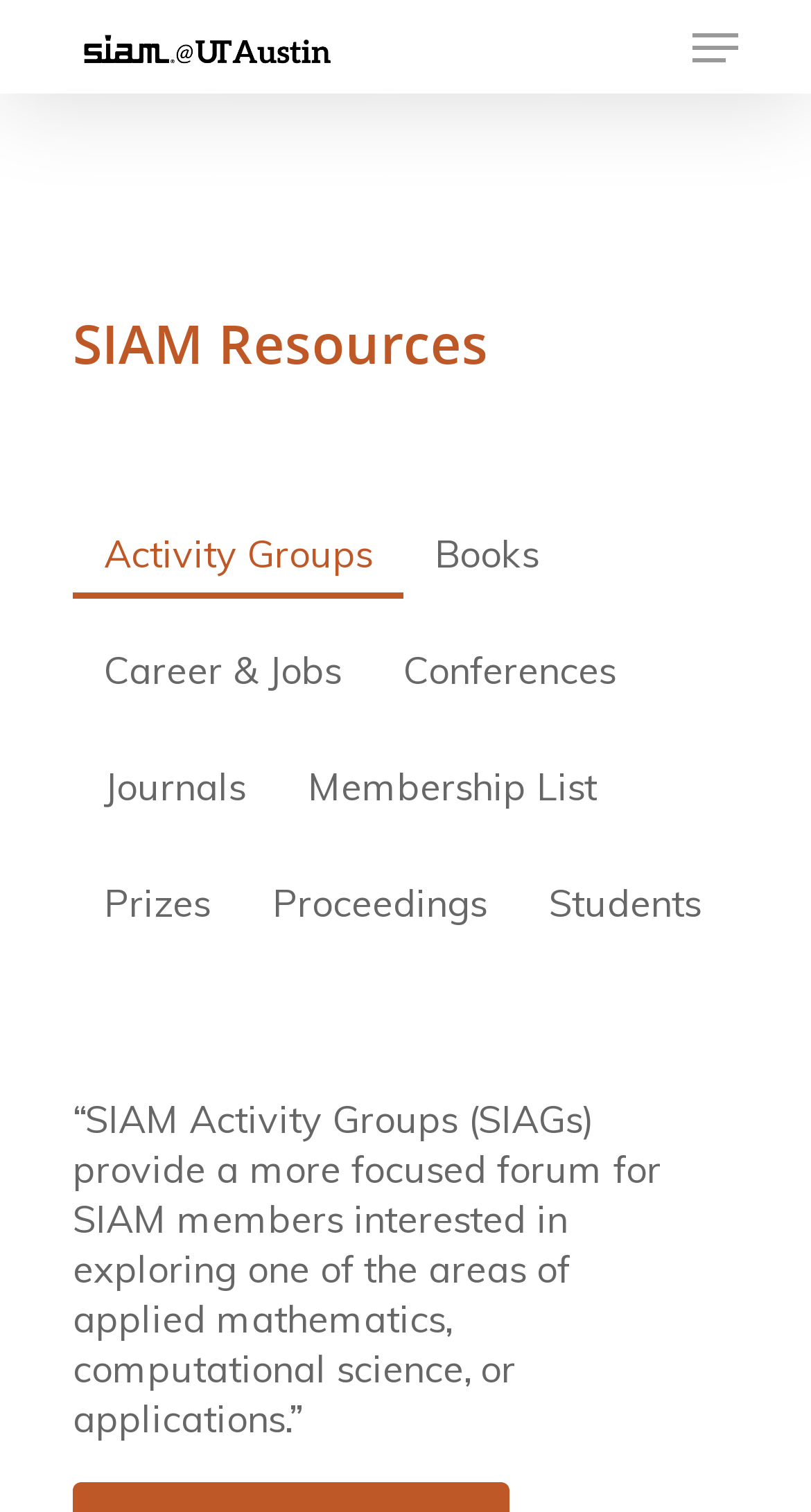Provide an in-depth description of the elements and layout of the webpage.

The webpage is about Student Resources at the University of Texas. At the top left, there is a link to the University of Texas, accompanied by an image with the same name. On the top right, there is a link with no text.

Below the top section, there is a heading titled "SIAM Resources". Underneath this heading, there are several links arranged in two rows. The first row consists of links to "Activity Groups", "Books", and "Career & Jobs". The second row consists of links to "Conferences", "Journals", "Membership List", "Prizes", and "Proceedings". These links are positioned from left to right.

Below these links, there is a paragraph of text describing SIAM Activity Groups. The text explains that these groups provide a focused forum for SIAM members interested in exploring specific areas of applied mathematics, computational science, or applications.

On the right side of the page, there are several links to other sections of the website, including "Home", "Events", "Gallery", "About", "Join Us", and three links with icons only. These links are stacked vertically, with "Home" at the top and "Join Us" at the bottom.